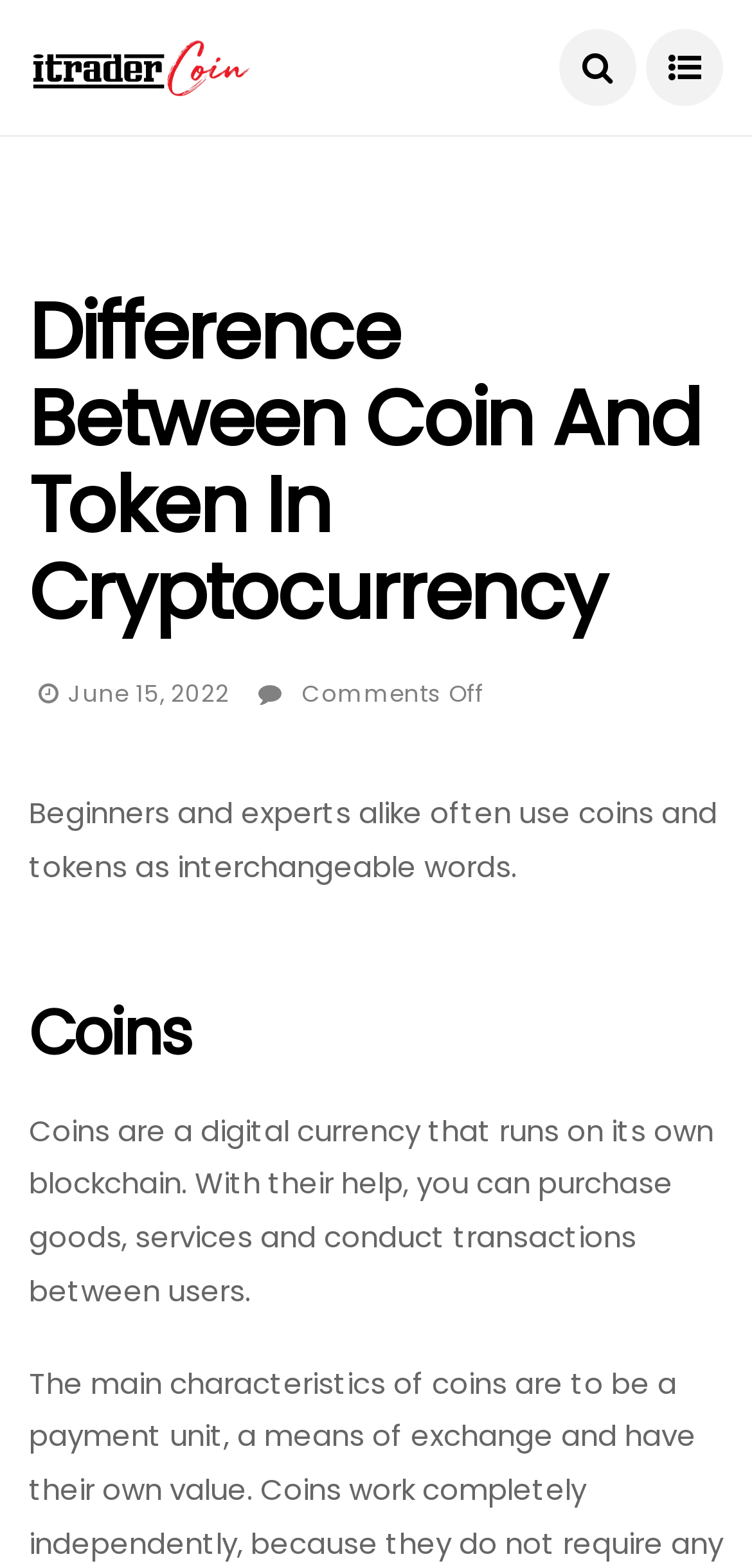Please provide a brief answer to the question using only one word or phrase: 
What is the topic of the article?

Difference between coin and token